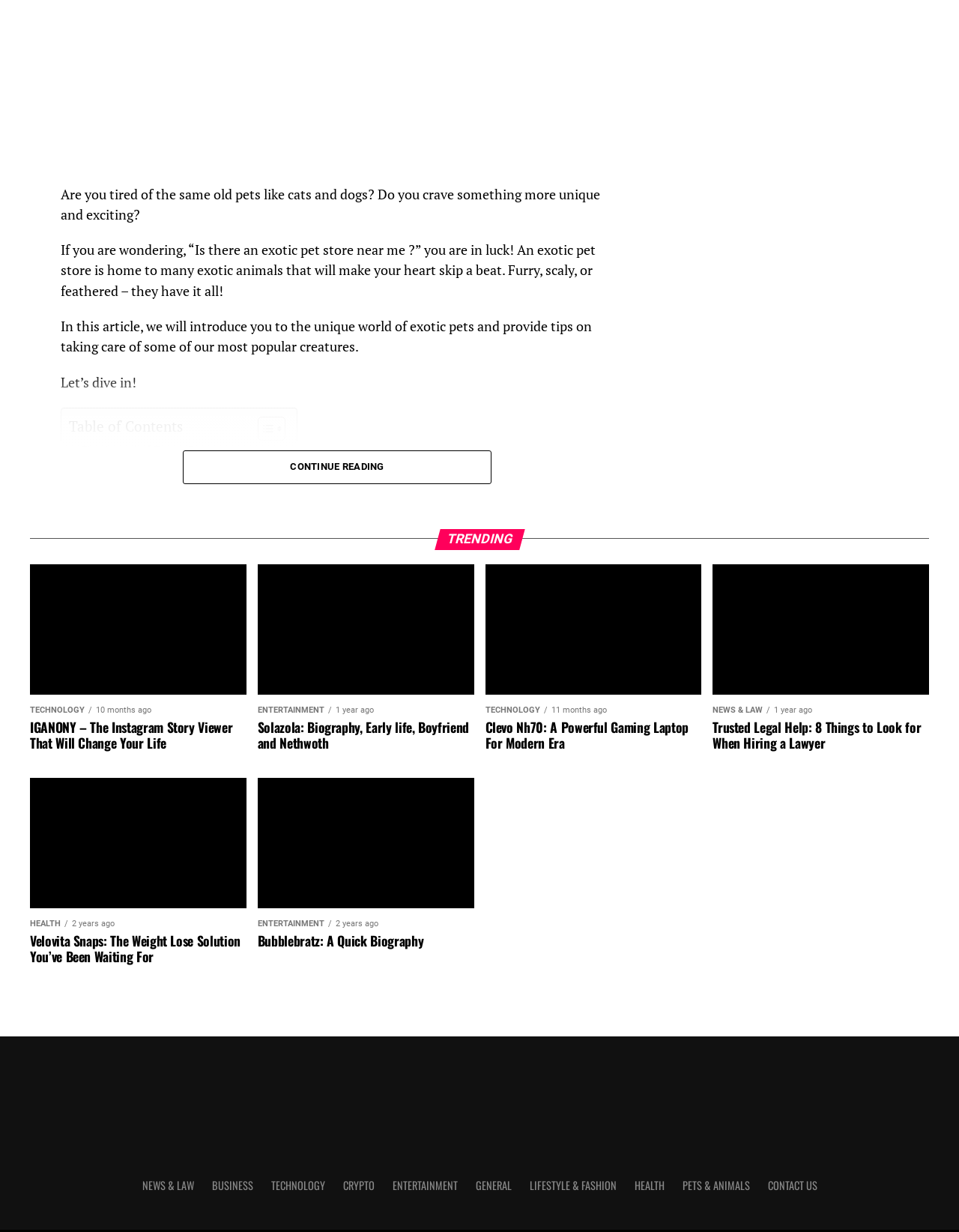Please find the bounding box coordinates of the section that needs to be clicked to achieve this instruction: "Read 'The Appeal of Exotic Pets'".

[0.072, 0.358, 0.22, 0.373]